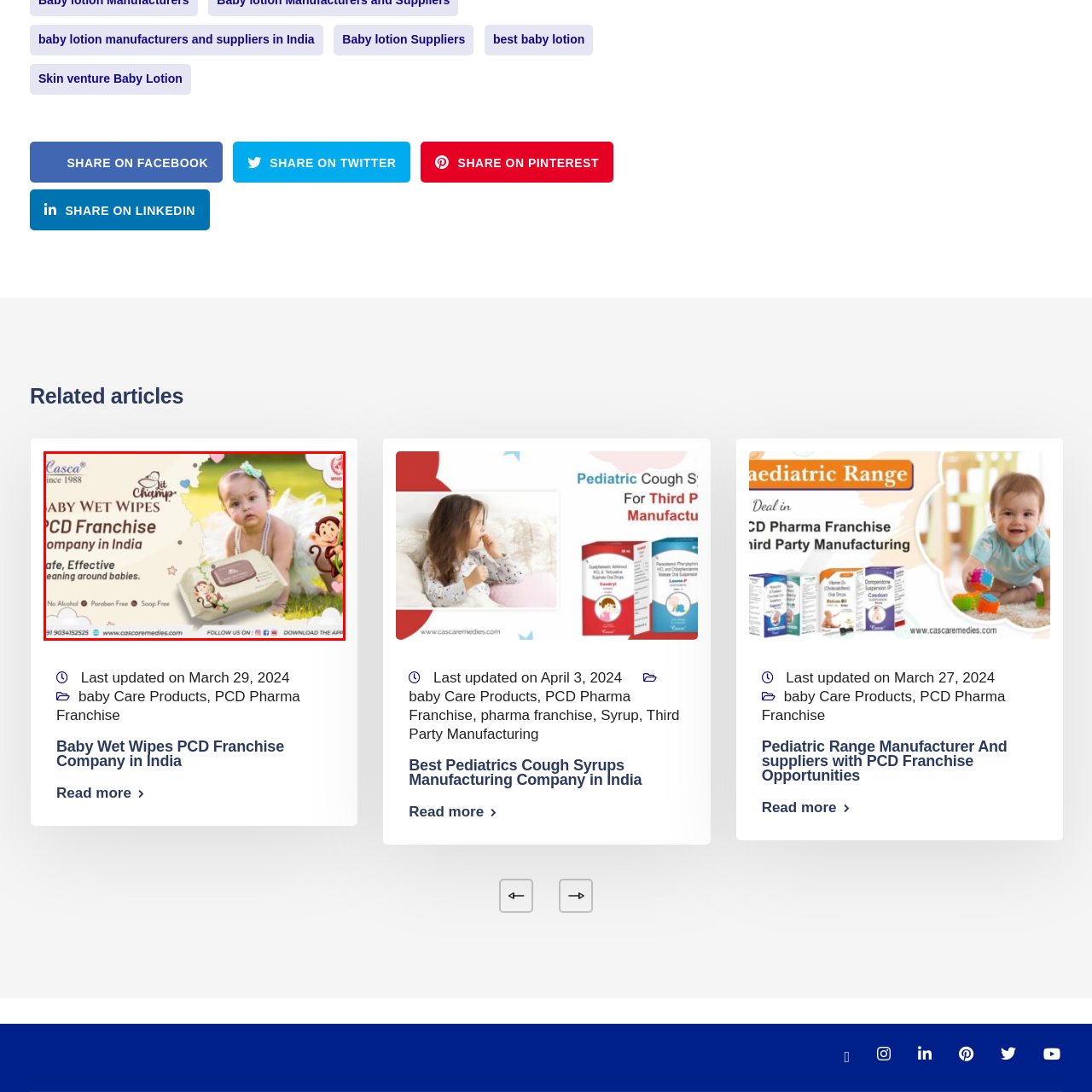What is the significance of the baby sitting on the grass? Inspect the image encased in the red bounding box and answer using only one word or a brief phrase.

Showcasing product's safety and effectiveness